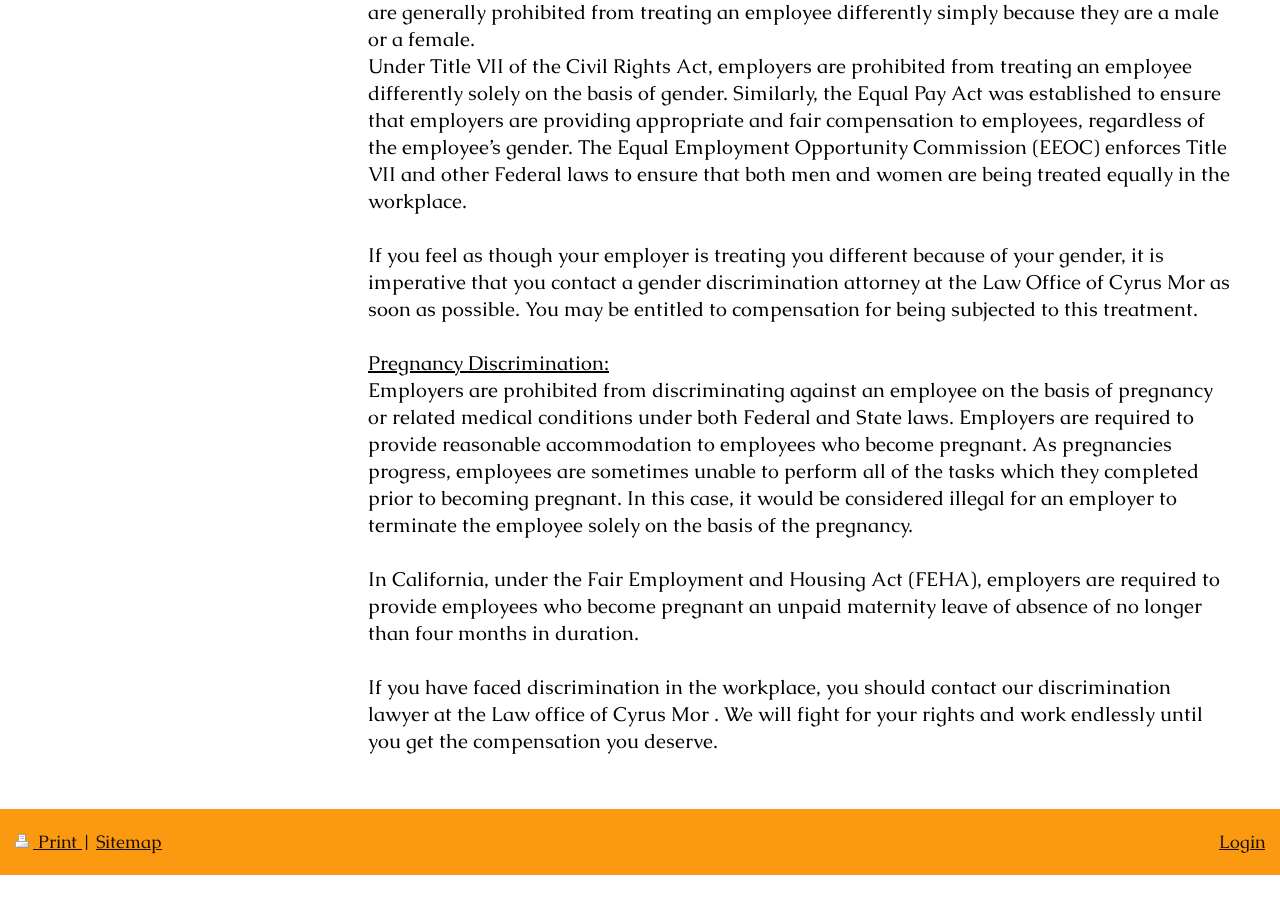How long is the unpaid maternity leave of absence in California?
Using the image, respond with a single word or phrase.

Four months